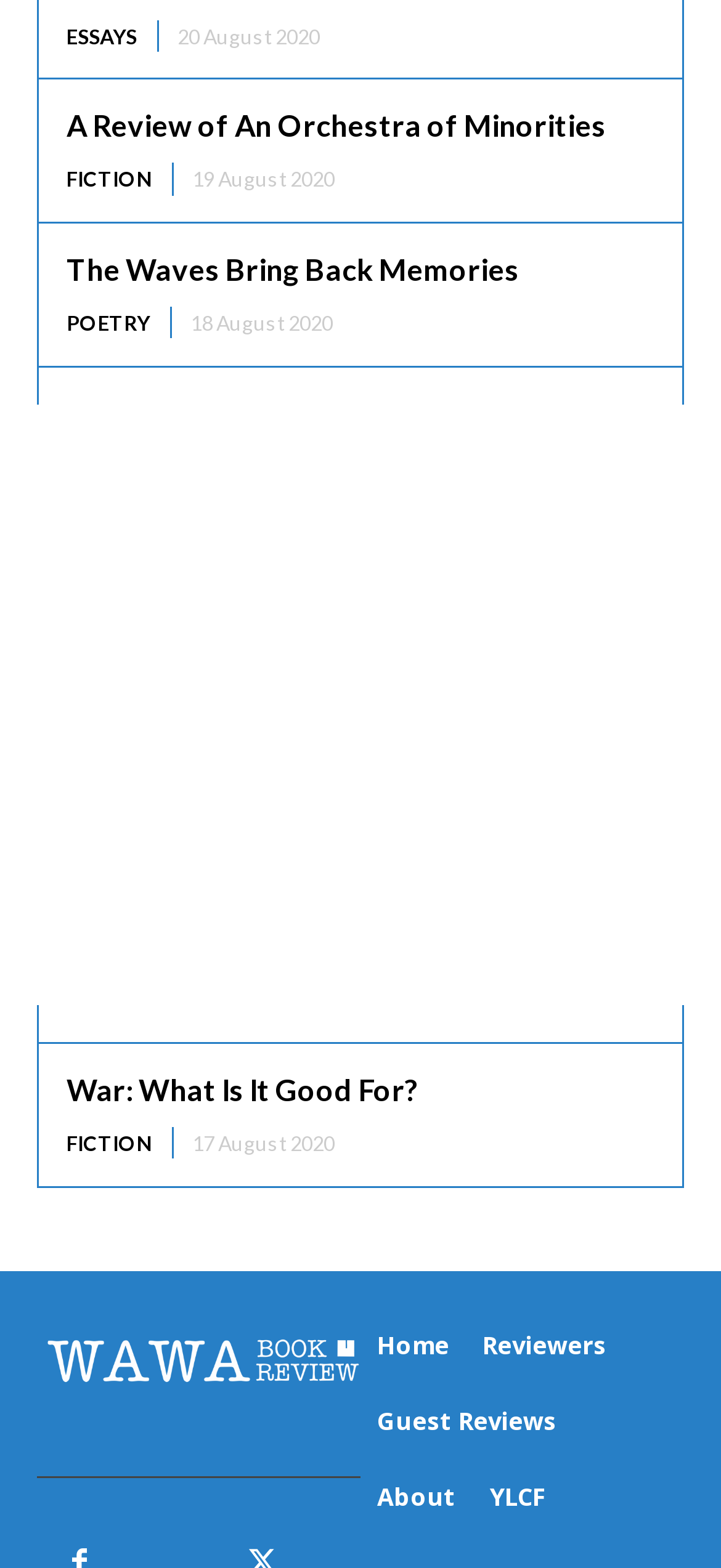Provide your answer in one word or a succinct phrase for the question: 
How many navigation links are at the top?

5